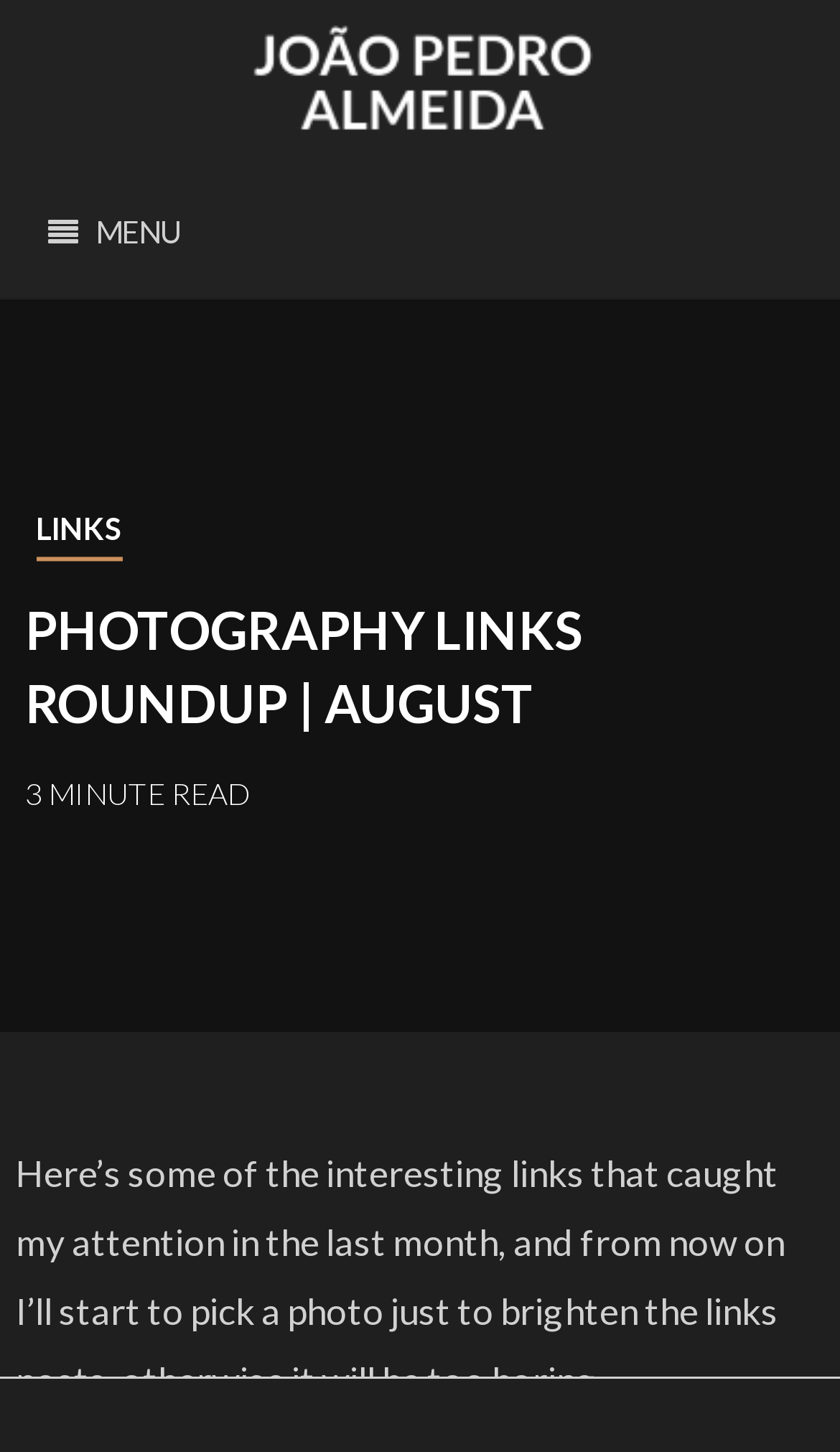Create a detailed summary of the webpage's content and design.

The webpage is titled "Photography links roundup | August - João Pedro Almeida" and features a progress bar at the top, spanning the entire width of the page. Below the progress bar, there is an image of João Pedro Almeida, taking up most of the width of the page. 

To the left of the image, there is a "MENU" text, and below it, a "LINKS" link. The main content of the page is headed by "PHOTOGRAPHY LINKS ROUNDUP | AUGUST", a prominent heading that stretches across the page. 

Below the heading, there is a "3 MINUTE READ" text, indicating the estimated time required to read the content. The main text of the page follows, which is a brief introduction to the links that the author found interesting in the last month. The author also mentions that they will start including a photo in the links posts to make them more engaging.